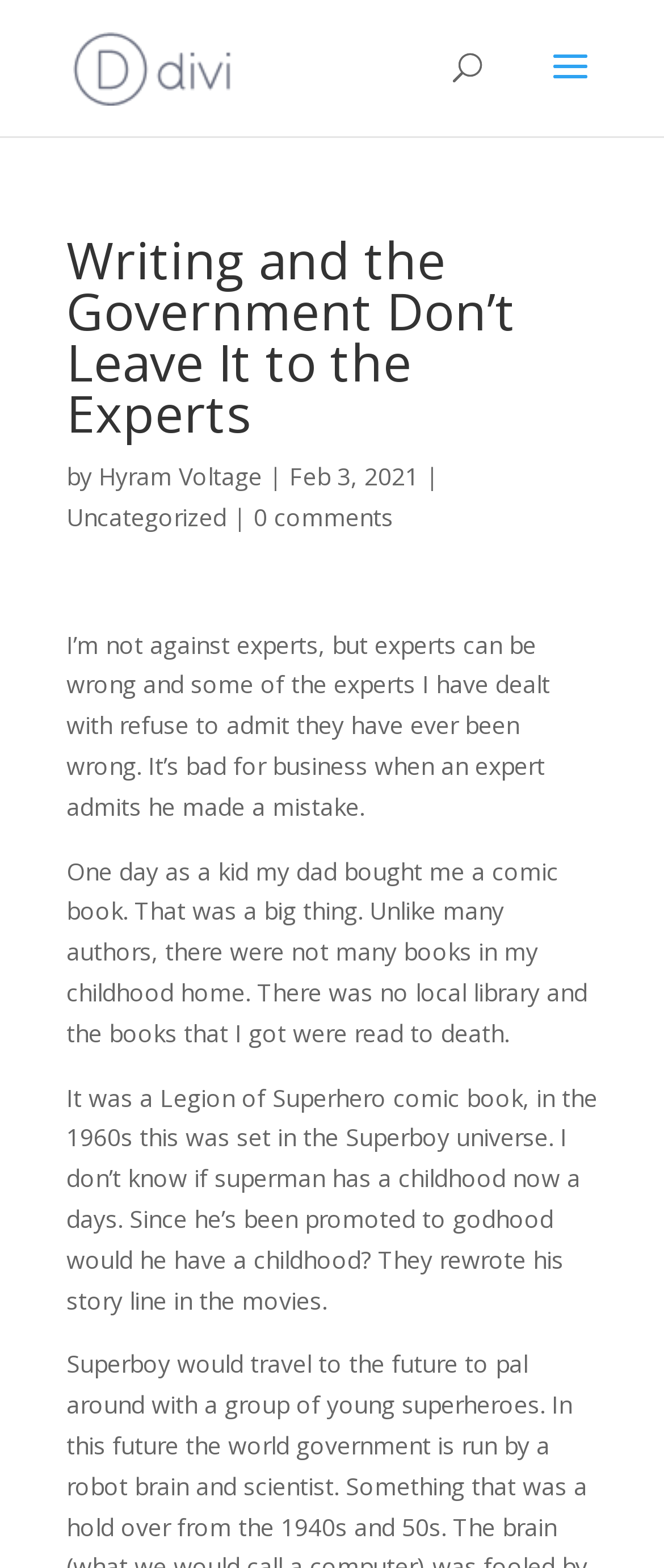Please provide a short answer using a single word or phrase for the question:
What is the name of the superhero mentioned?

Superman